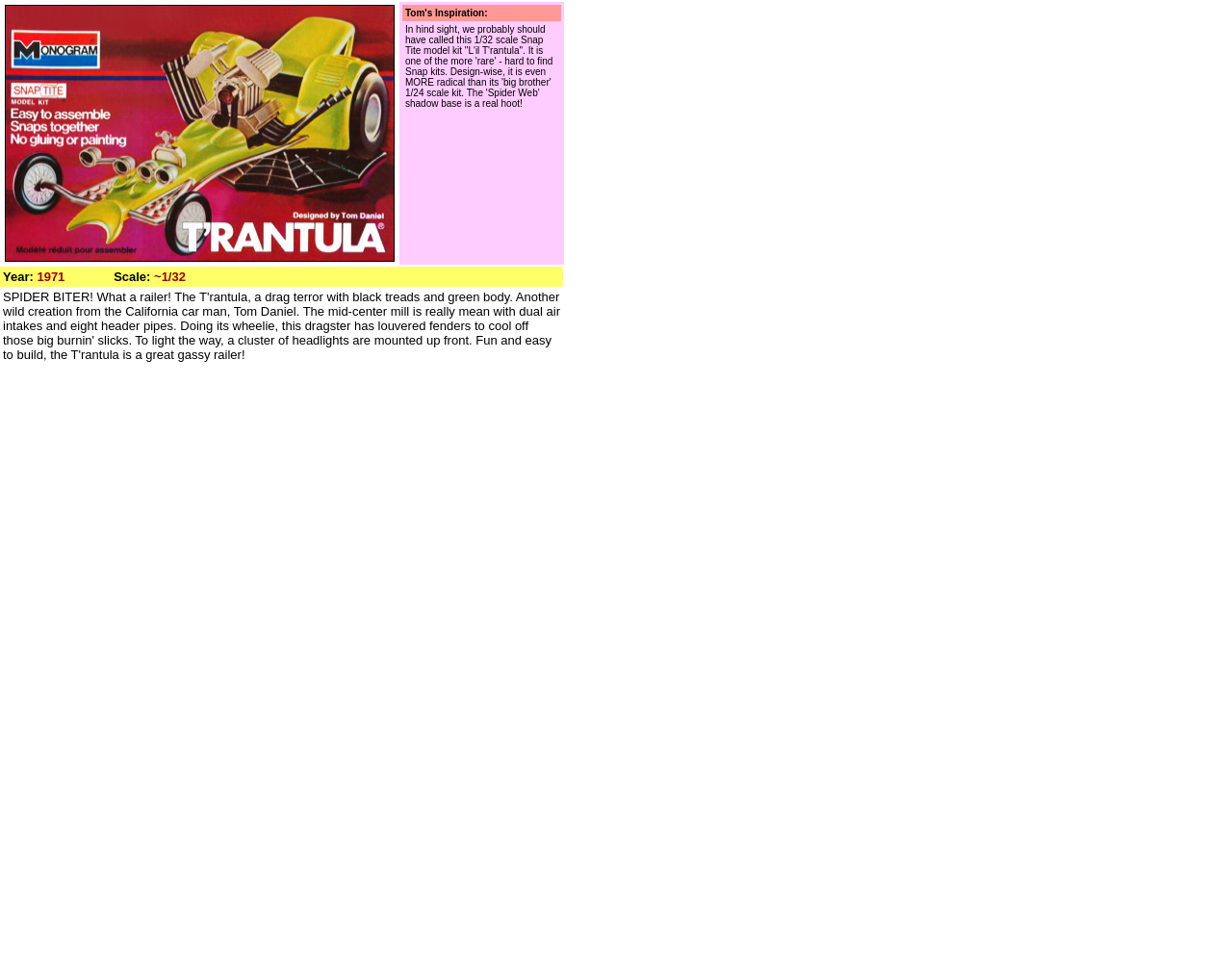Can you give a detailed response to the following question using the information from the image? What is the scale of the T'rantula model kit?

I found the answer by looking at the table cell that contains the text 'Scale: ~1/32' which is located in the second row of the table with bounding box coordinates [0.0, 0.273, 0.457, 0.294].